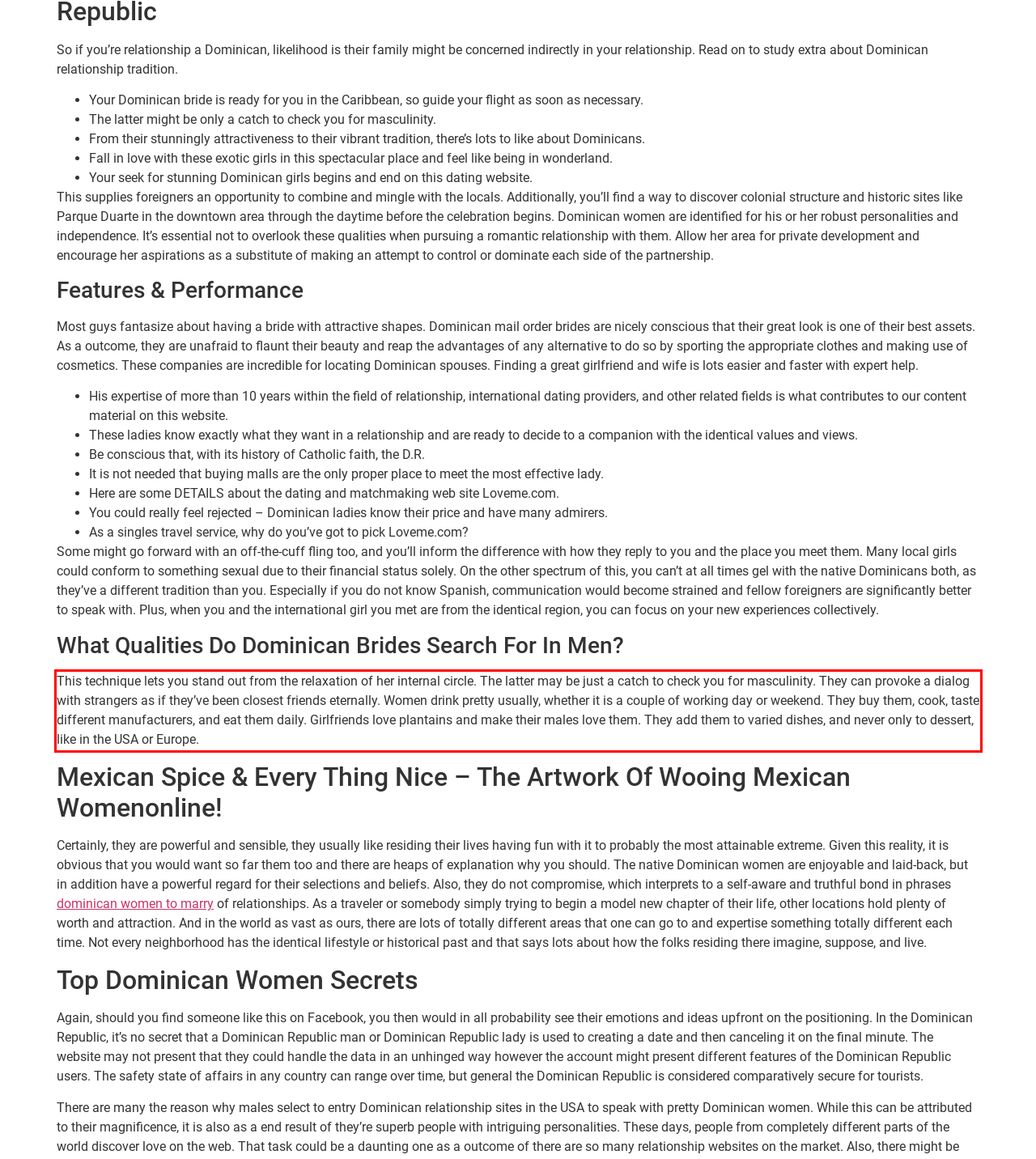The screenshot provided shows a webpage with a red bounding box. Apply OCR to the text within this red bounding box and provide the extracted content.

This technique lets you stand out from the relaxation of her internal circle. The latter may be just a catch to check you for masculinity. They can provoke a dialog with strangers as if they’ve been closest friends eternally. Women drink pretty usually, whether it is a couple of working day or weekend. They buy them, cook, taste different manufacturers, and eat them daily. Girlfriends love plantains and make their males love them. They add them to varied dishes, and never only to dessert, like in the USA or Europe.